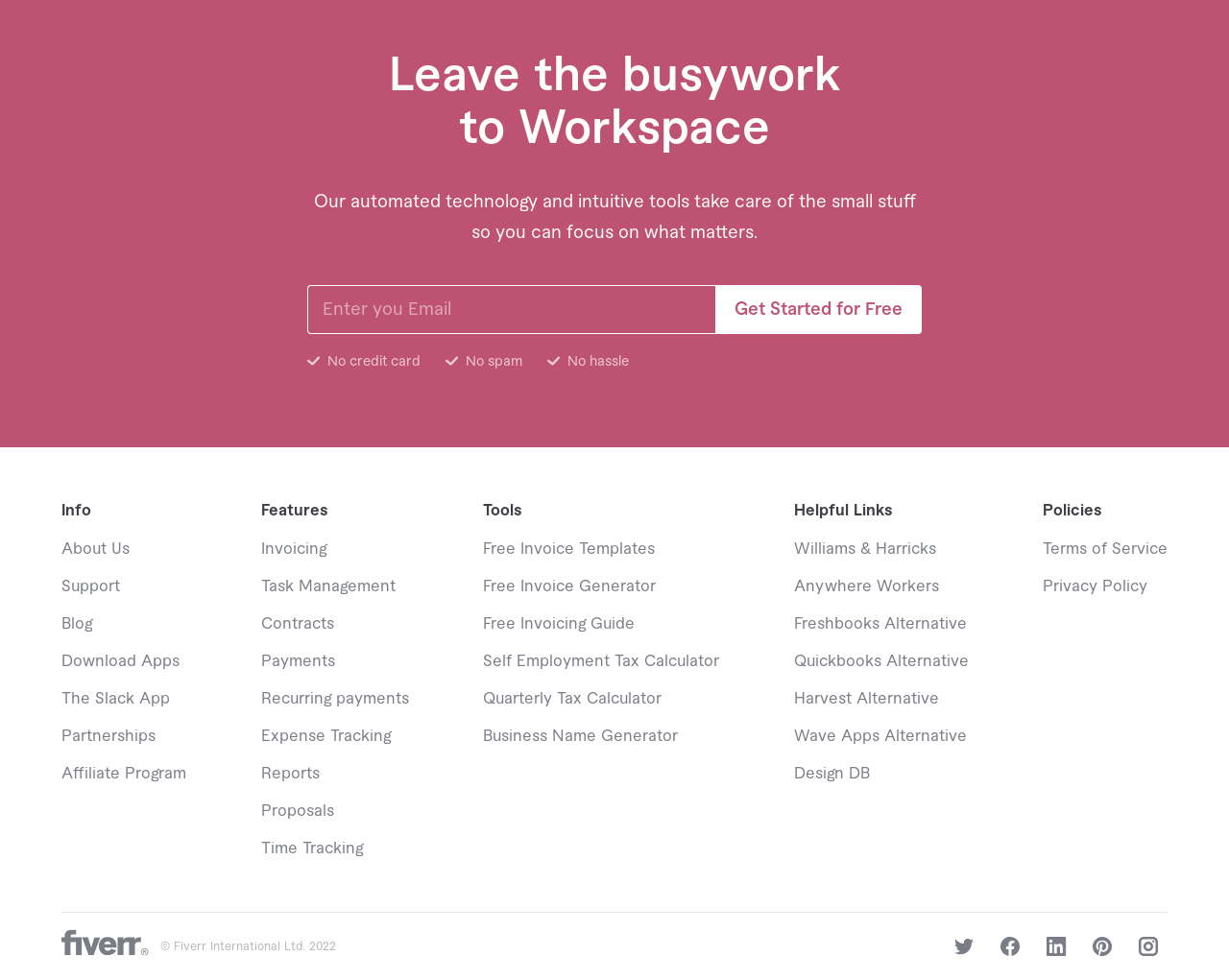Please find the bounding box coordinates for the clickable element needed to perform this instruction: "Get started for free".

[0.582, 0.291, 0.75, 0.341]